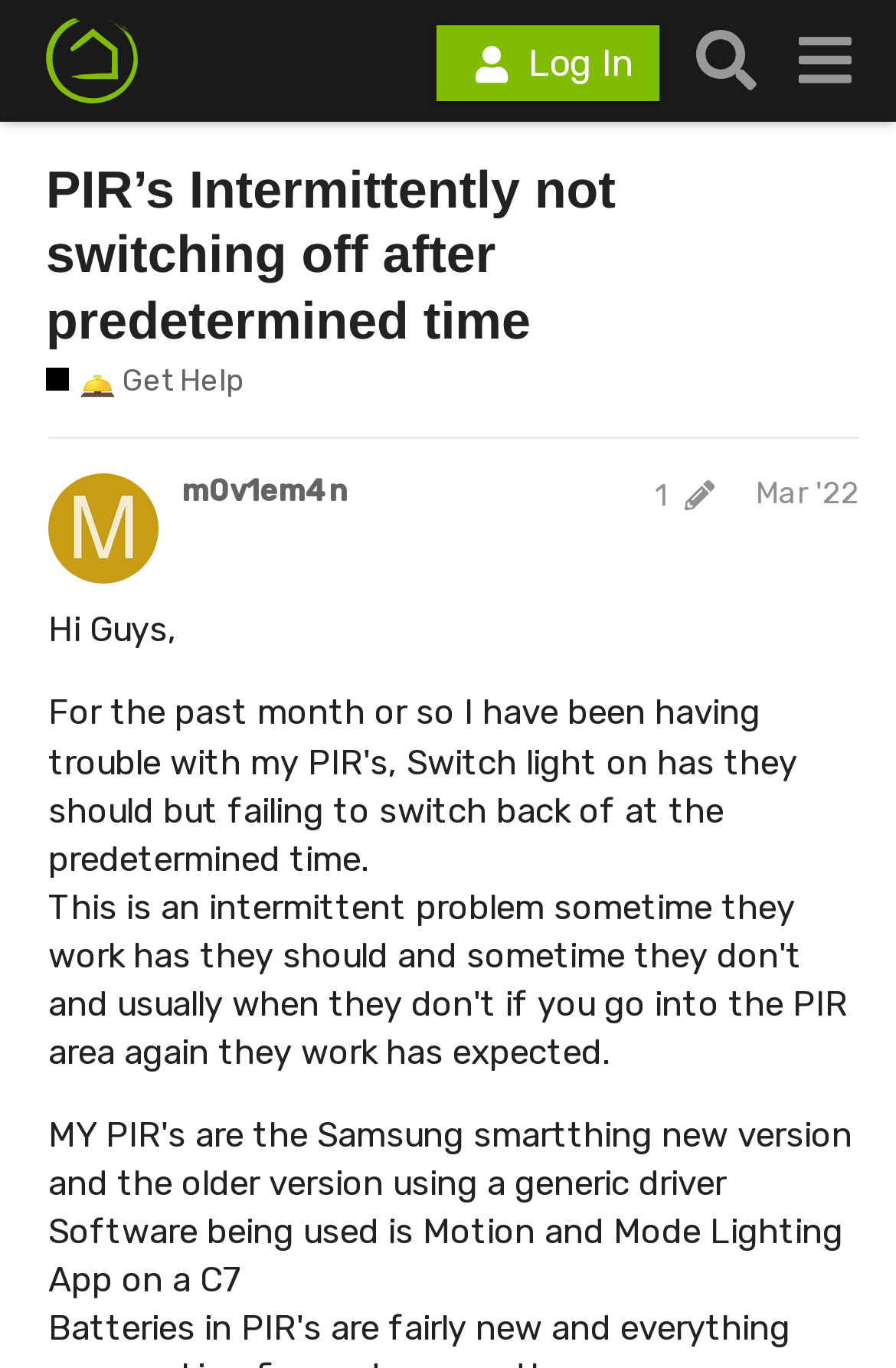Based on the description "🛎️ Get Help", find the bounding box of the specified UI element.

[0.051, 0.264, 0.273, 0.295]